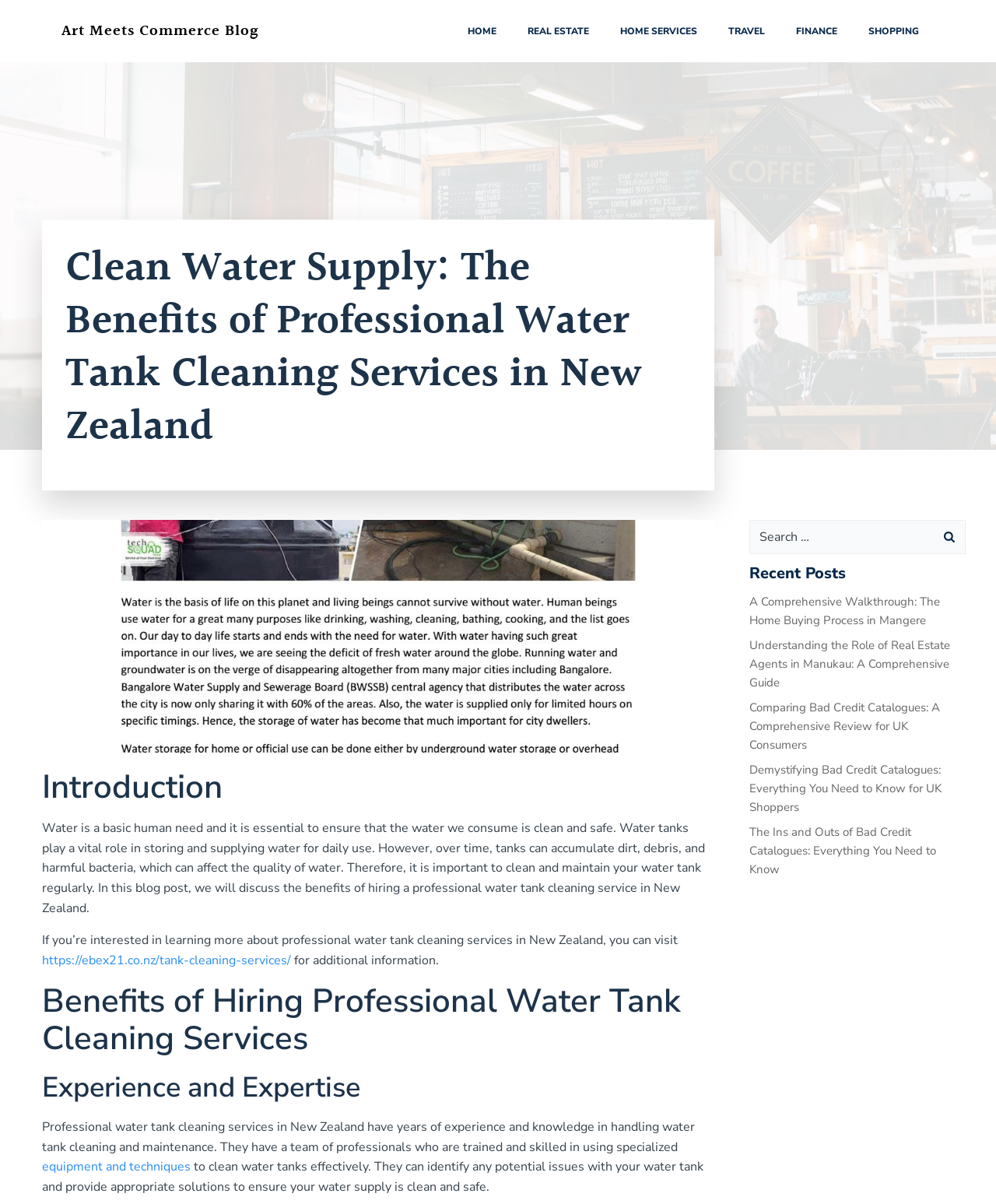Find and generate the main title of the webpage.

Clean Water Supply: The Benefits of Professional Water Tank Cleaning Services in New Zealand